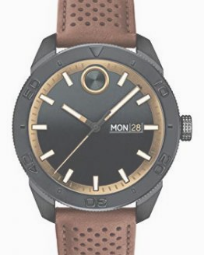Provide a brief response using a word or short phrase to this question:
What is the color of the leather strap?

Black